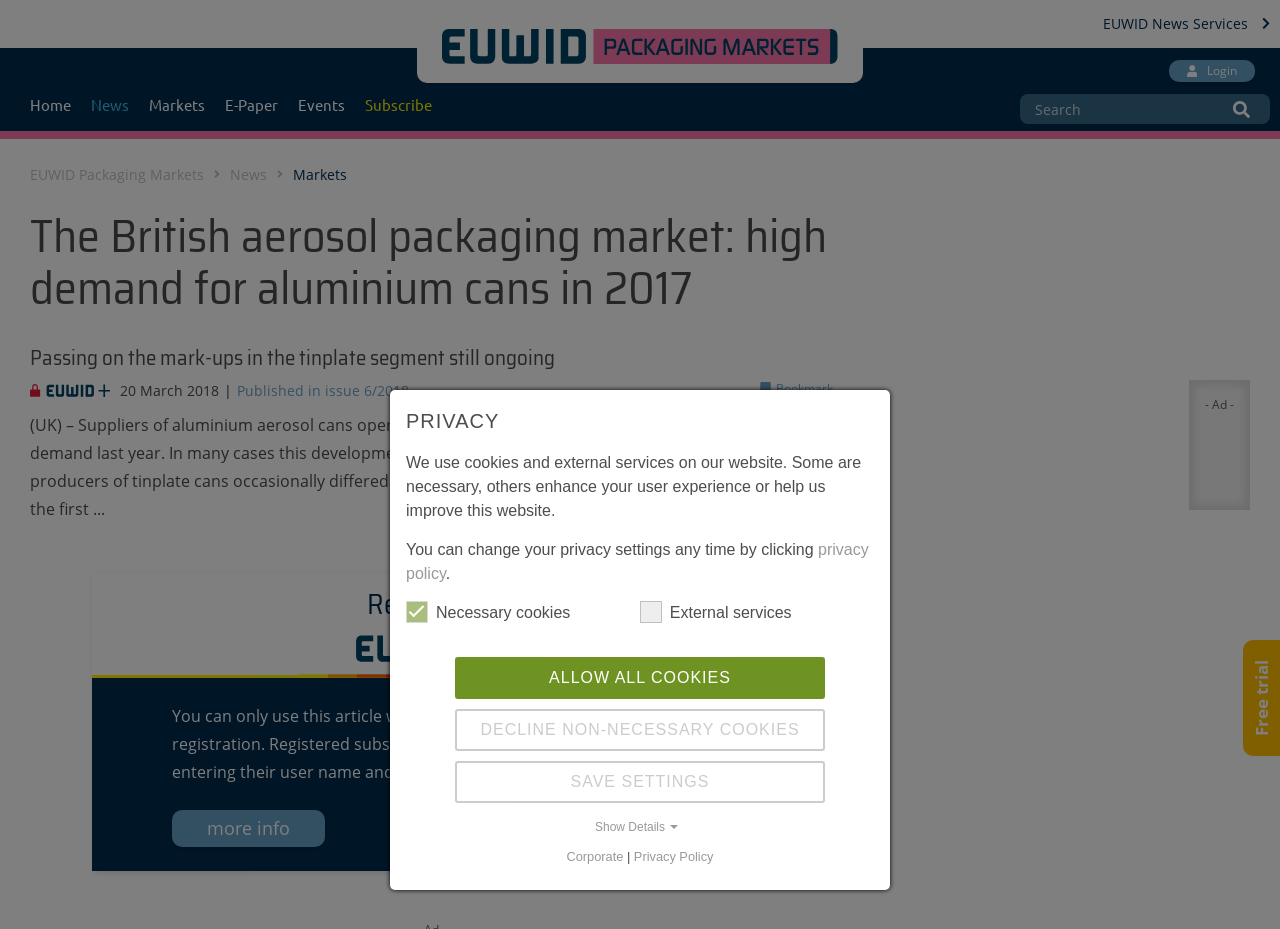Please locate the bounding box coordinates of the region I need to click to follow this instruction: "Subscribe to EUWID".

[0.277, 0.086, 0.345, 0.14]